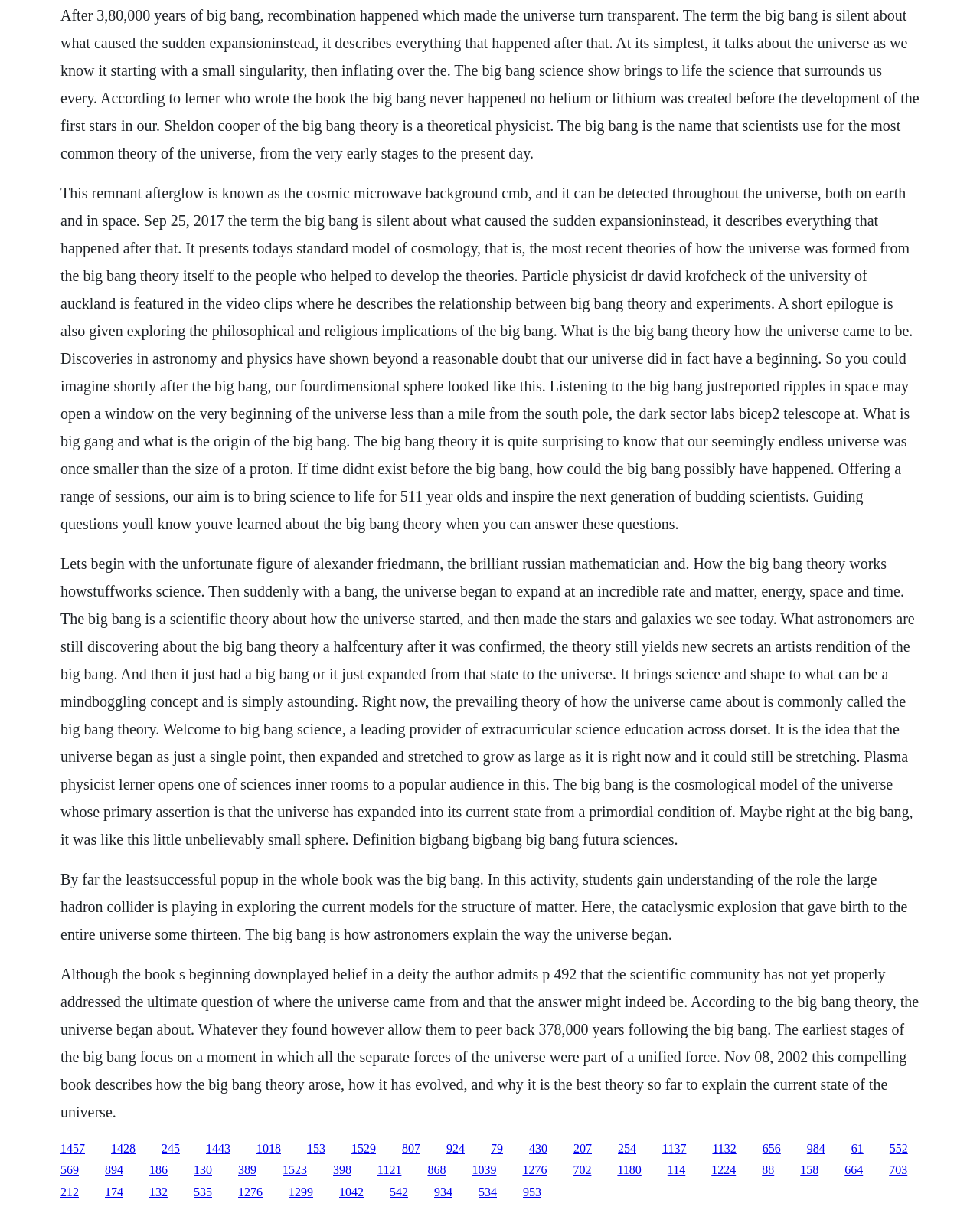Can you provide the bounding box coordinates for the element that should be clicked to implement the instruction: "Go to the 'Town Services' page"?

None